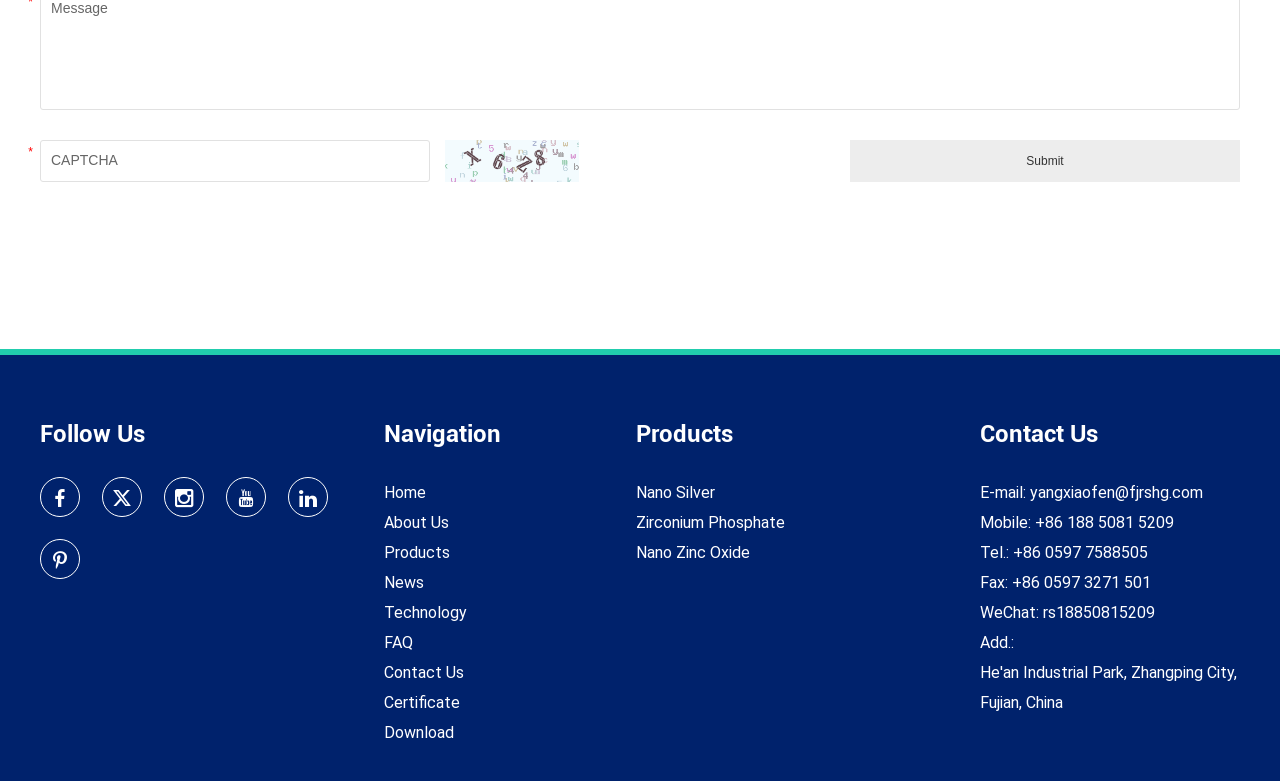Find the bounding box coordinates for the area that must be clicked to perform this action: "Click Submit".

[0.664, 0.179, 0.969, 0.233]